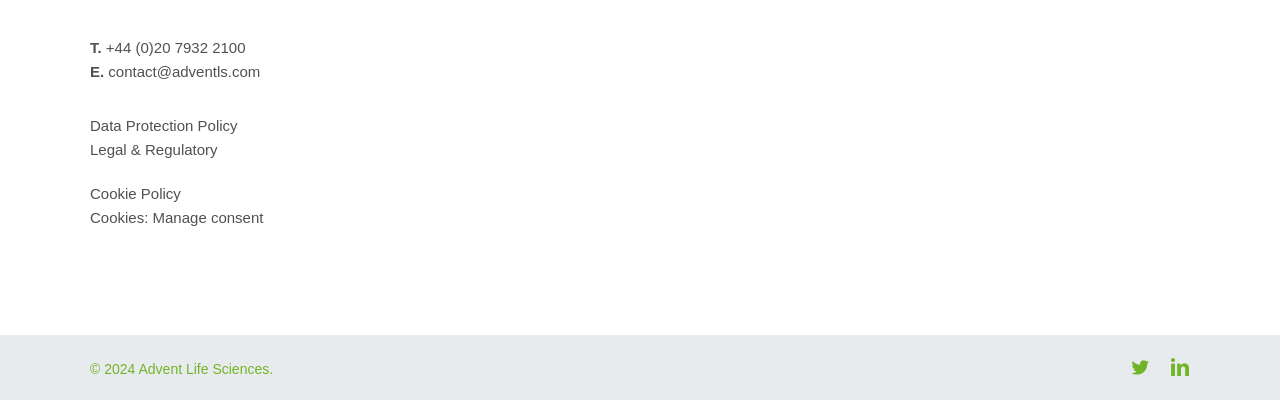Predict the bounding box of the UI element based on this description: "Legal & Regulatory".

[0.07, 0.352, 0.17, 0.395]